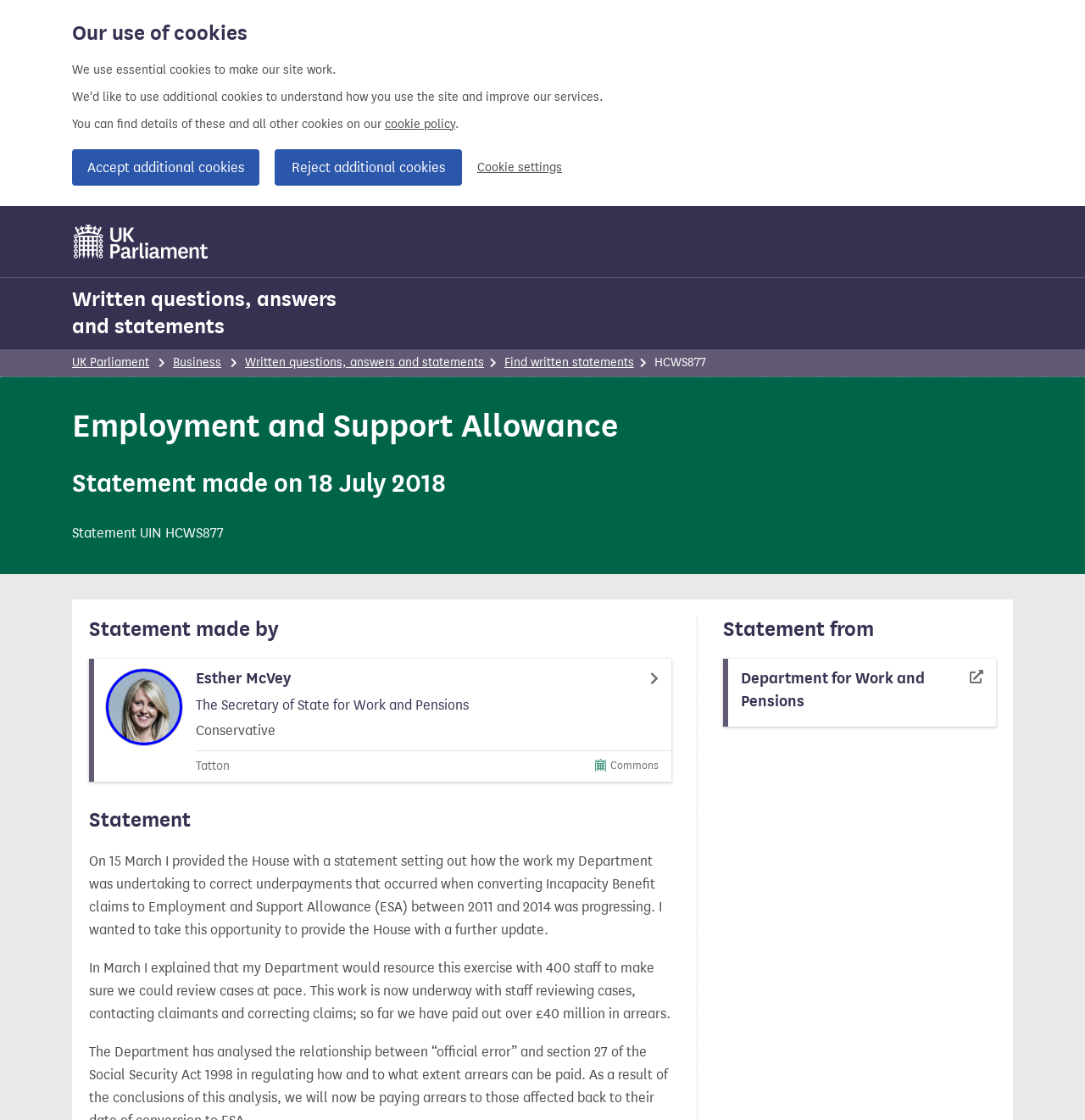Identify the bounding box coordinates of the area that should be clicked in order to complete the given instruction: "Read statement made by Esther McVey". The bounding box coordinates should be four float numbers between 0 and 1, i.e., [left, top, right, bottom].

[0.082, 0.588, 0.619, 0.698]